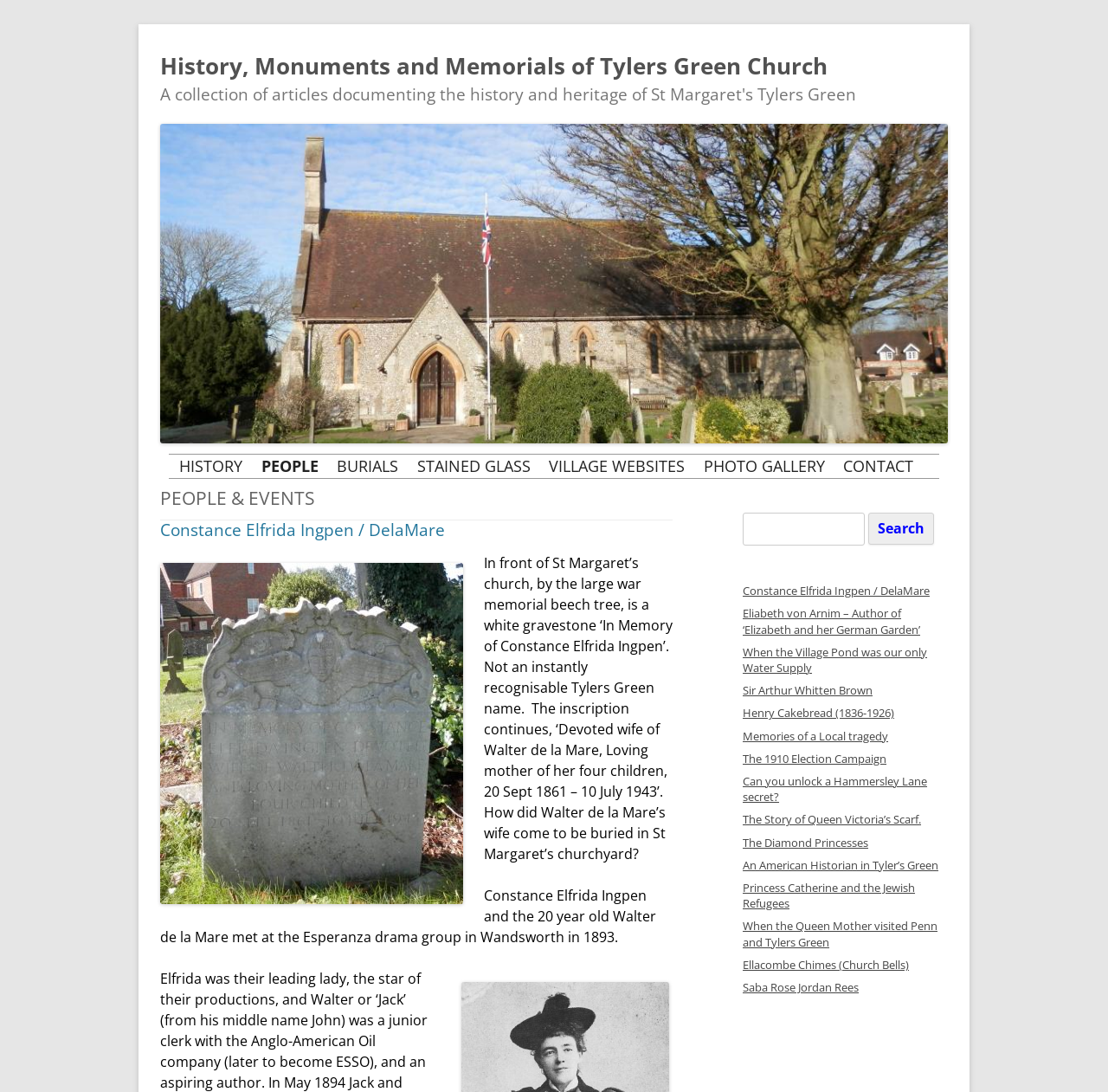What is the name of the wife of Walter de la Mare buried in St Margaret's churchyard?
Please answer the question with a single word or phrase, referencing the image.

Constance Elfrida Ingpen